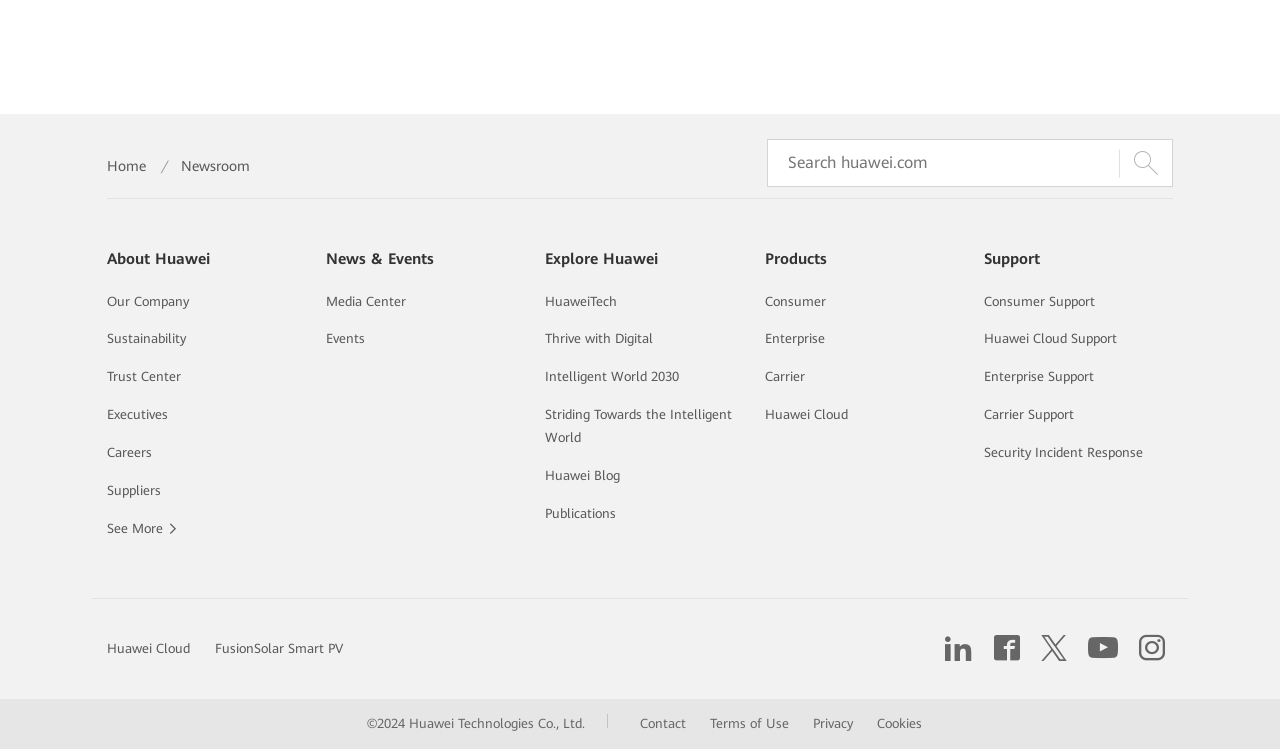What is the search box placeholder text?
Provide a one-word or short-phrase answer based on the image.

Search huawei.com